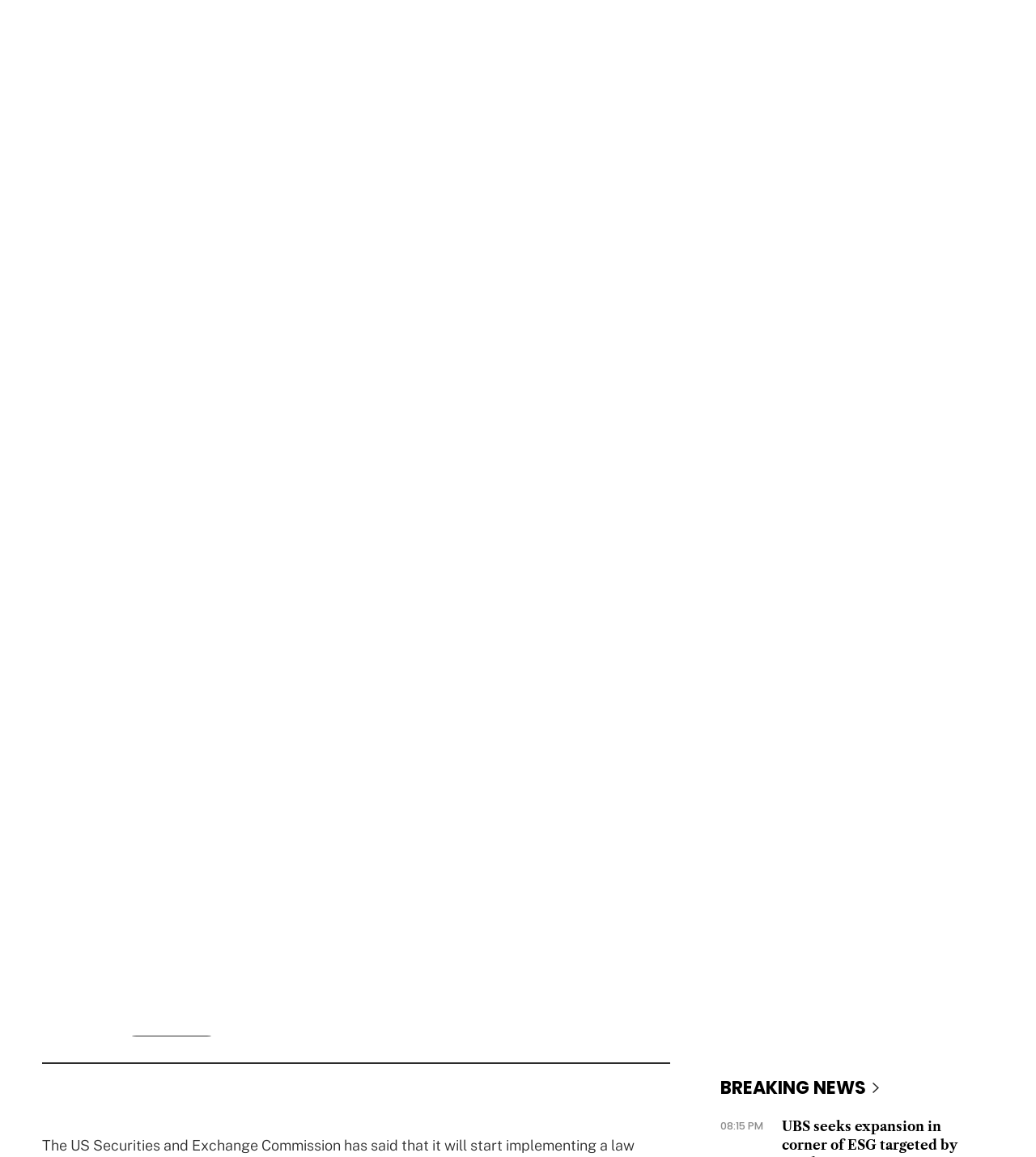Can you find the bounding box coordinates of the area I should click to execute the following instruction: "Sign Up for newsletter"?

[0.118, 0.871, 0.213, 0.896]